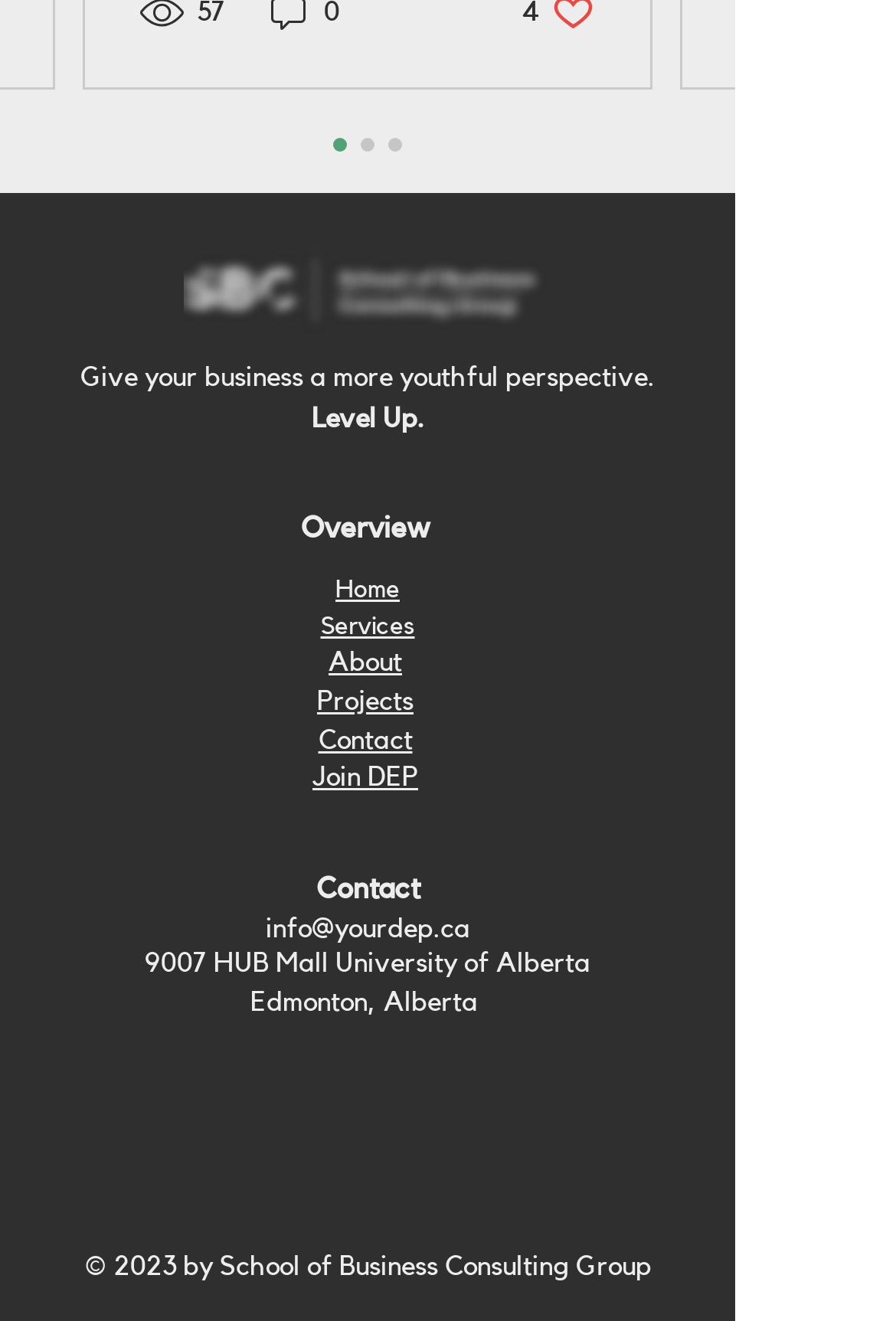Could you please study the image and provide a detailed answer to the question:
How many navigation links are there?

I counted the number of navigation links at the top of the webpage. There are six links: Home, Services, About, Projects, Contact, and Join DEP.